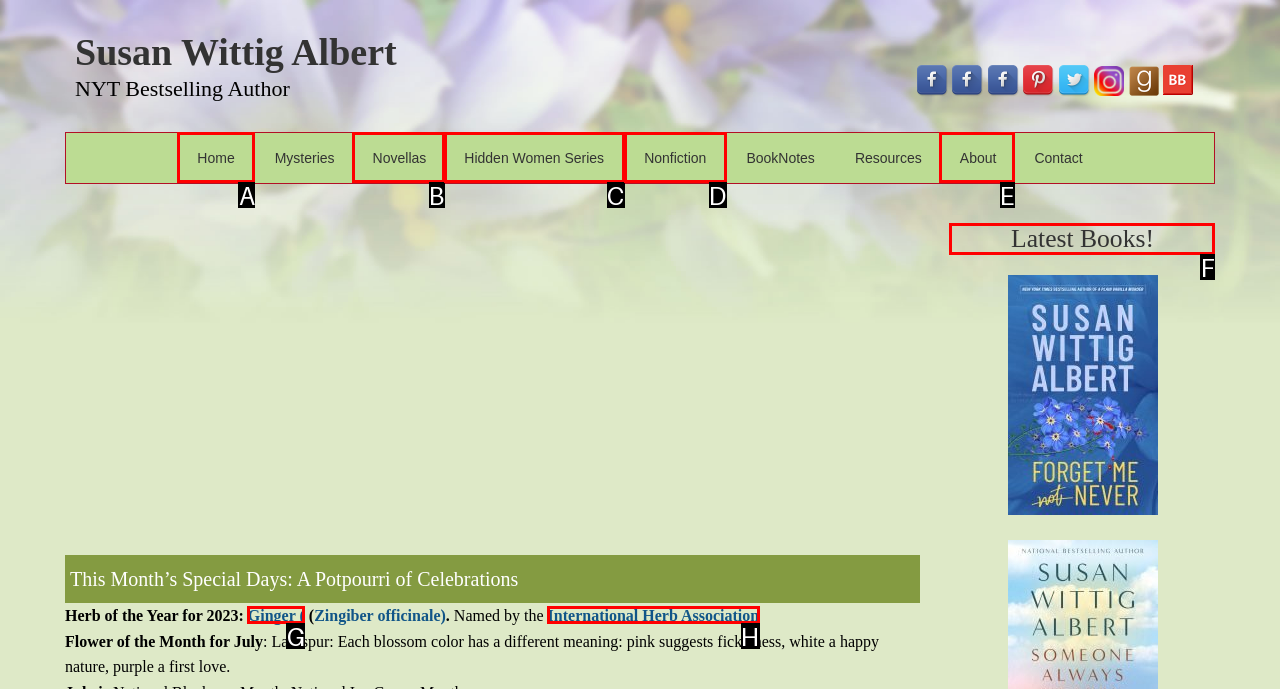Identify the letter of the UI element you need to select to accomplish the task: View the latest books.
Respond with the option's letter from the given choices directly.

F